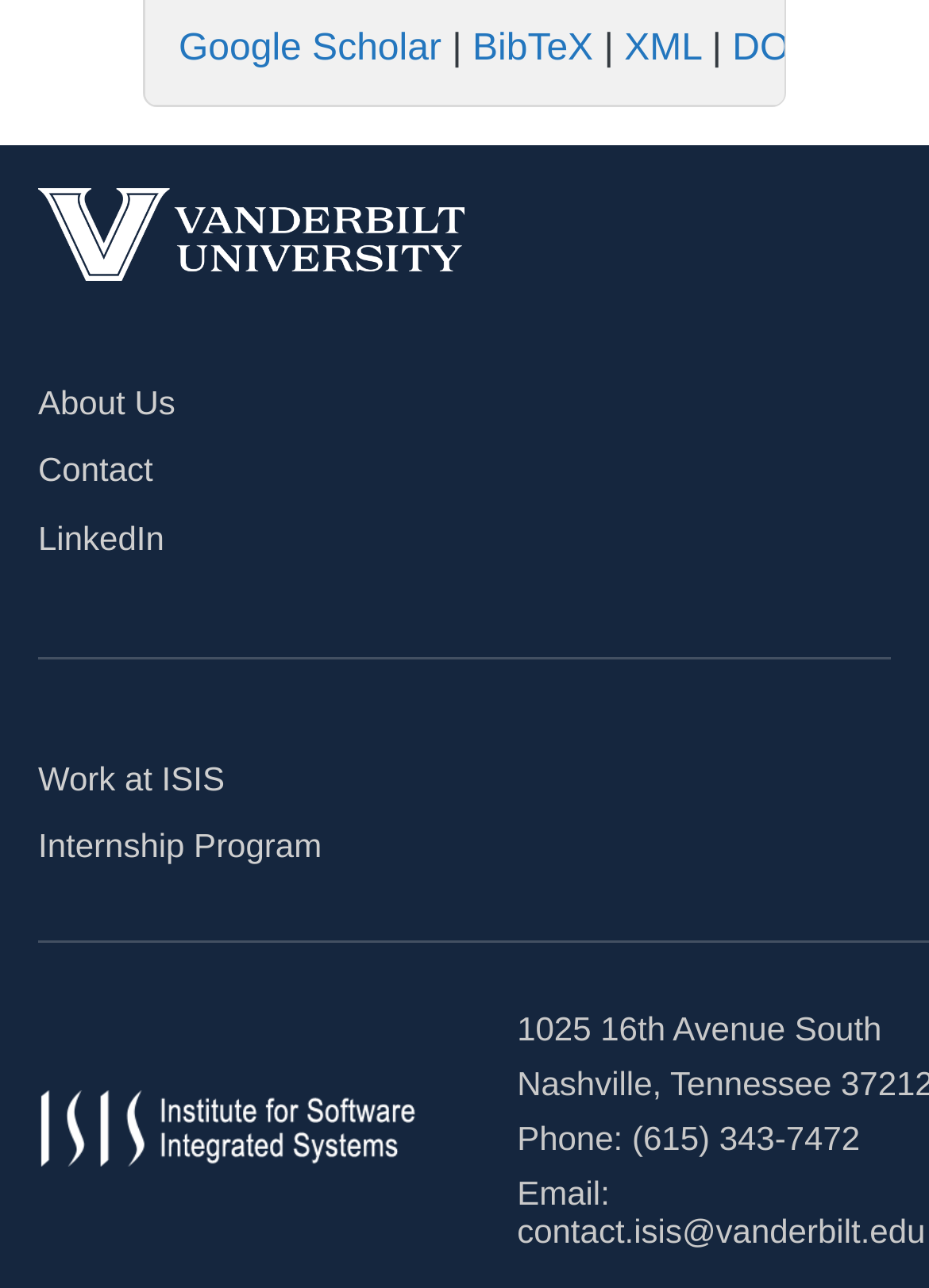Identify the bounding box coordinates of the area you need to click to perform the following instruction: "Access DOI".

[0.788, 0.022, 0.861, 0.054]